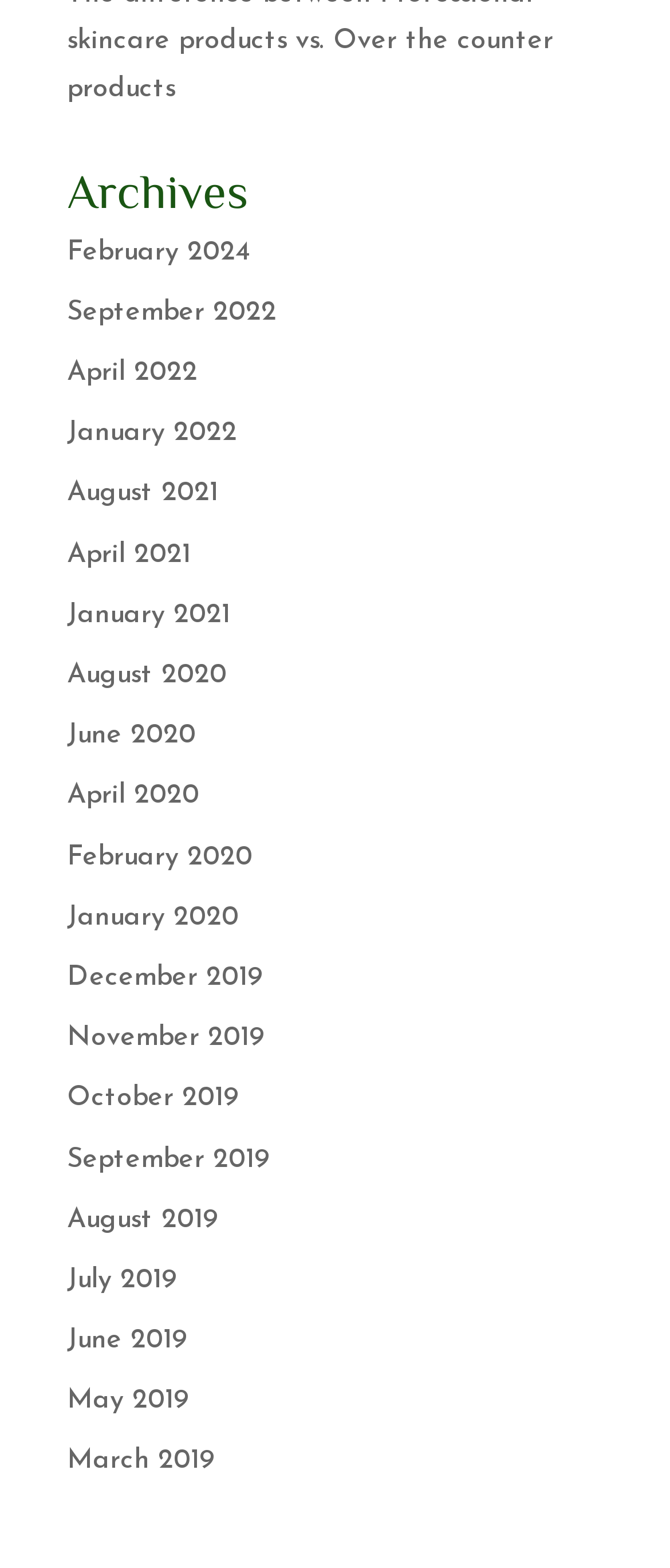Provide the bounding box coordinates in the format (top-left x, top-left y, bottom-right x, bottom-right y). All values are floating point numbers between 0 and 1. Determine the bounding box coordinate of the UI element described as: December 2019

[0.1, 0.615, 0.392, 0.632]